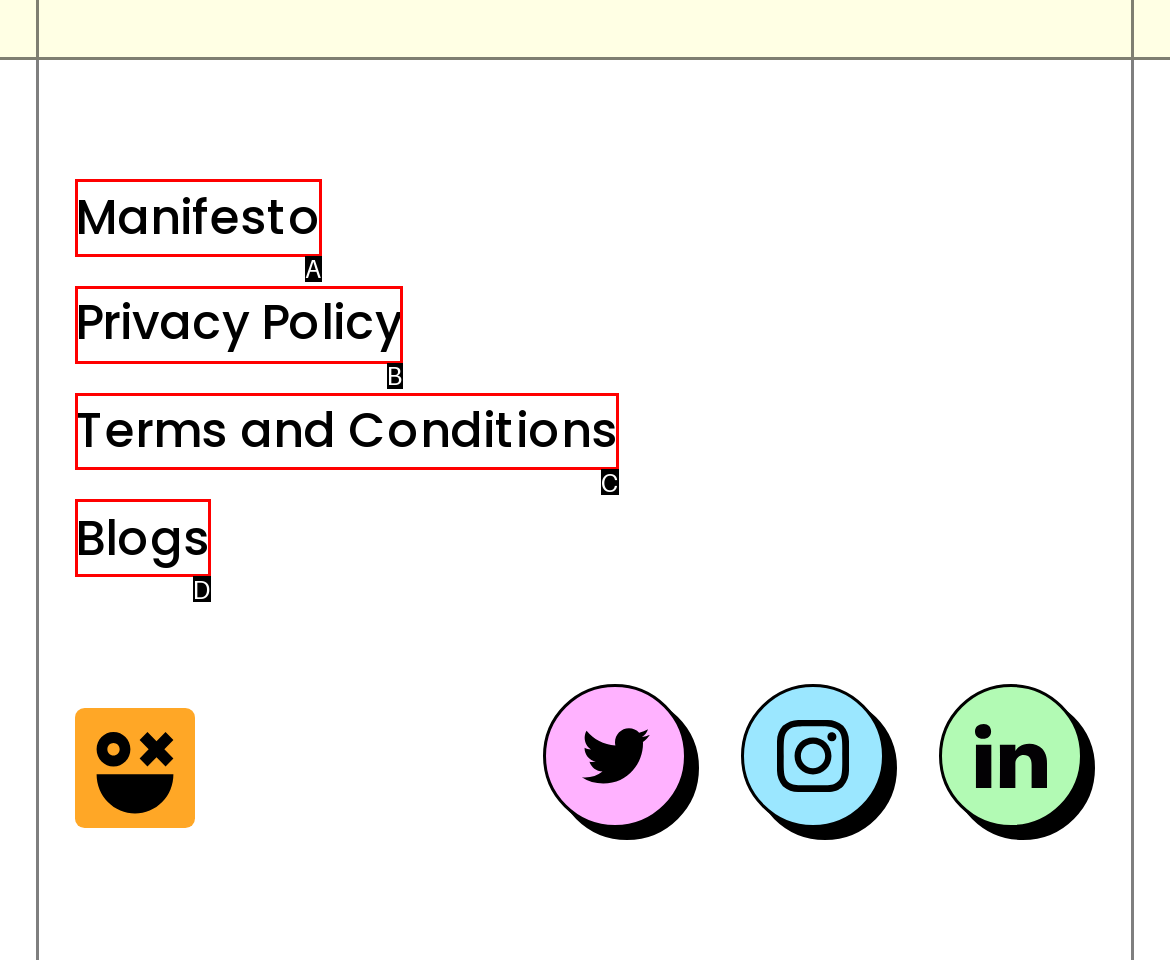Determine which option fits the following description: Privacy Policy
Answer with the corresponding option's letter directly.

B